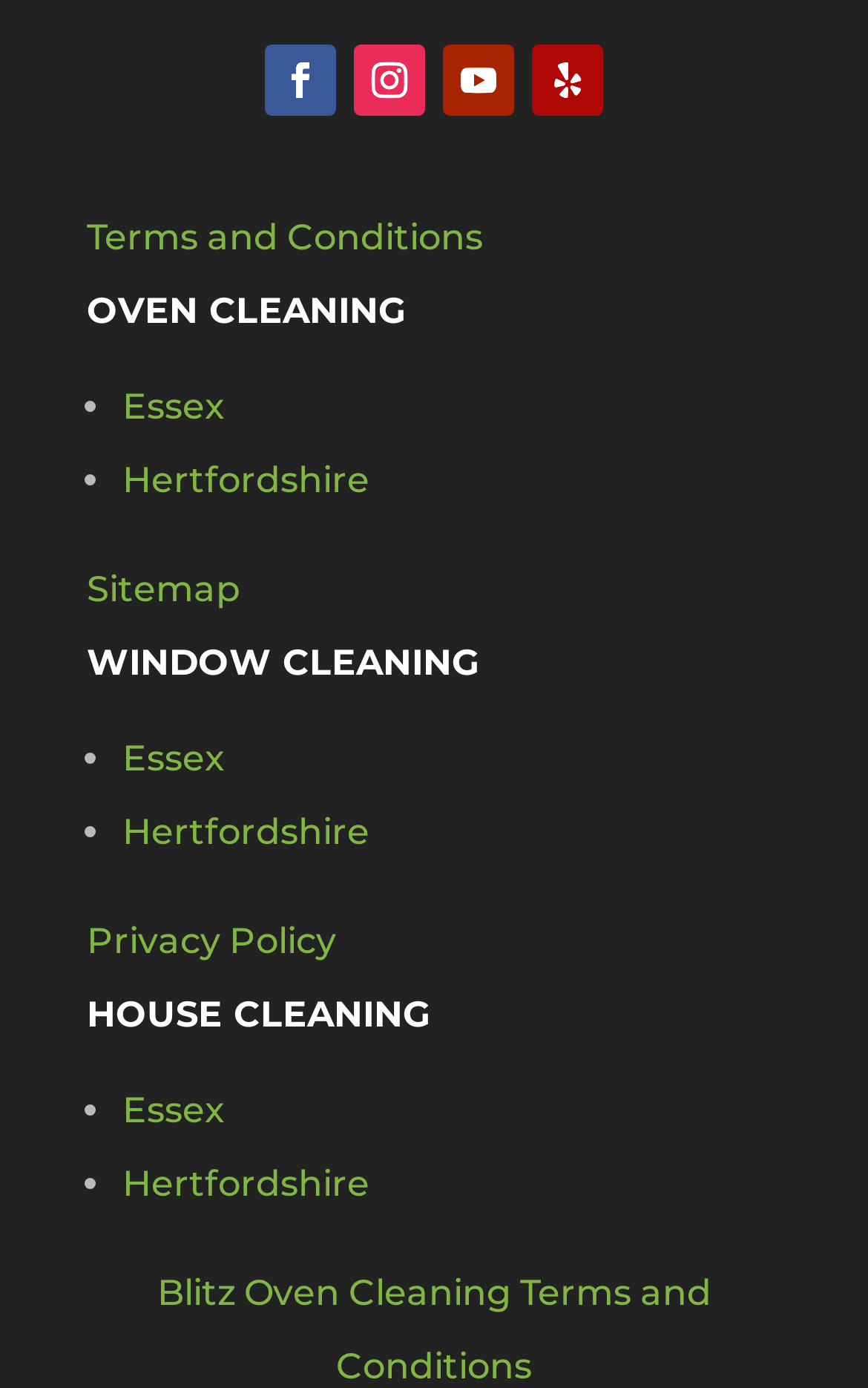Give a concise answer using only one word or phrase for this question:
What are the two locations listed for each service?

Essex and Hertfordshire